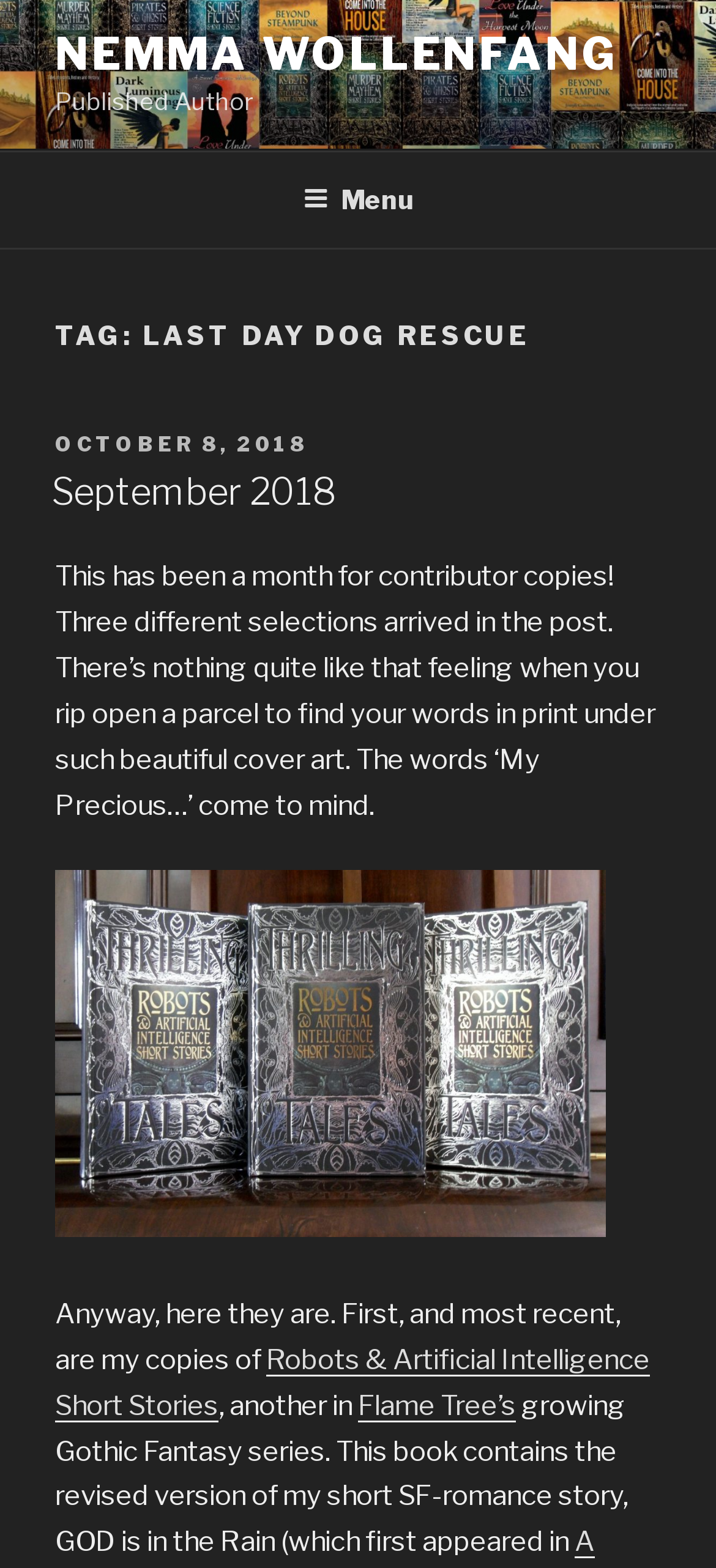Find the bounding box coordinates for the UI element whose description is: "Menu". The coordinates should be four float numbers between 0 and 1, in the format [left, top, right, bottom].

[0.386, 0.098, 0.614, 0.155]